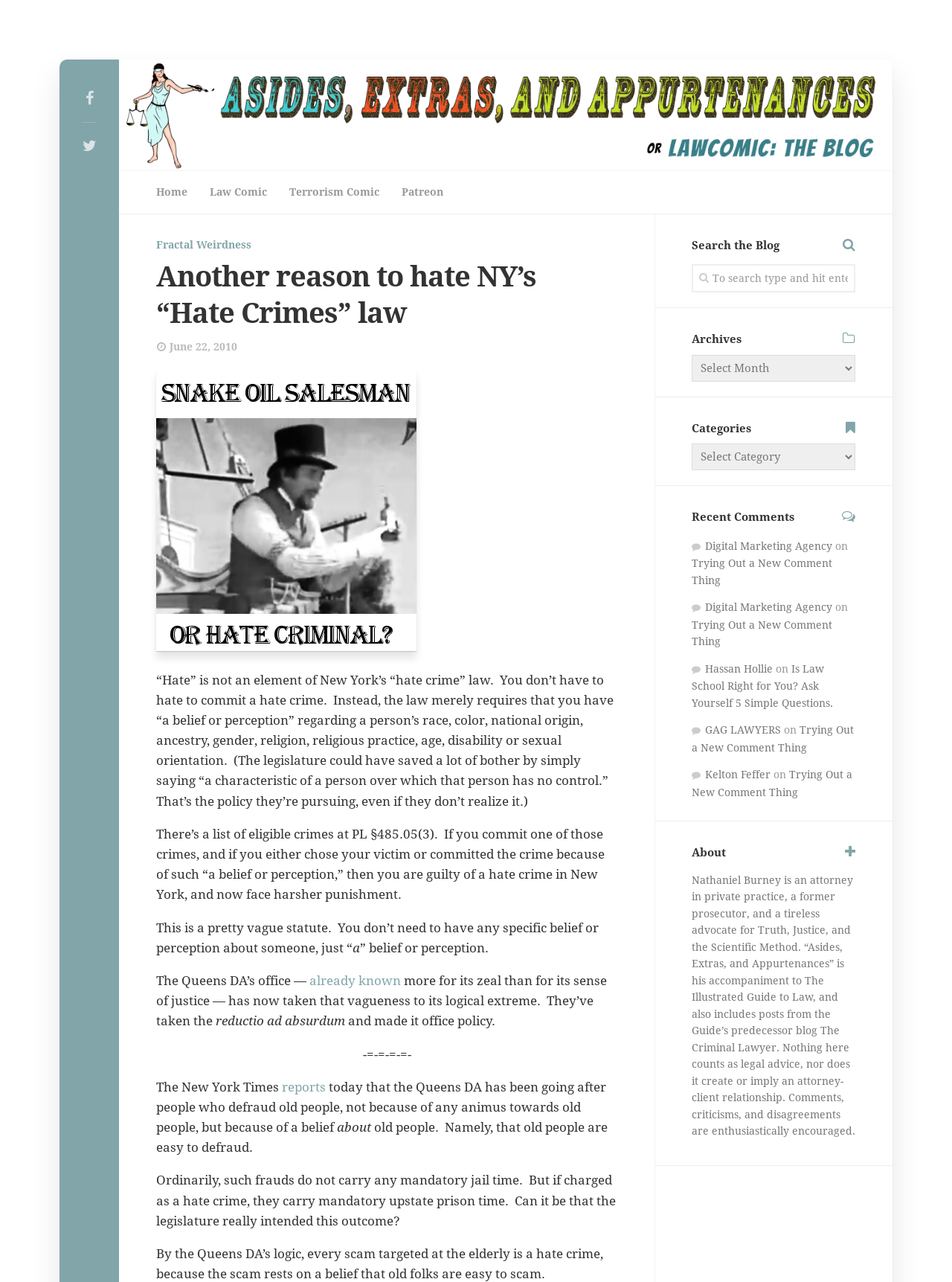Please find and report the bounding box coordinates of the element to click in order to perform the following action: "Click the 'Home' link". The coordinates should be expressed as four float numbers between 0 and 1, in the format [left, top, right, bottom].

[0.164, 0.133, 0.197, 0.167]